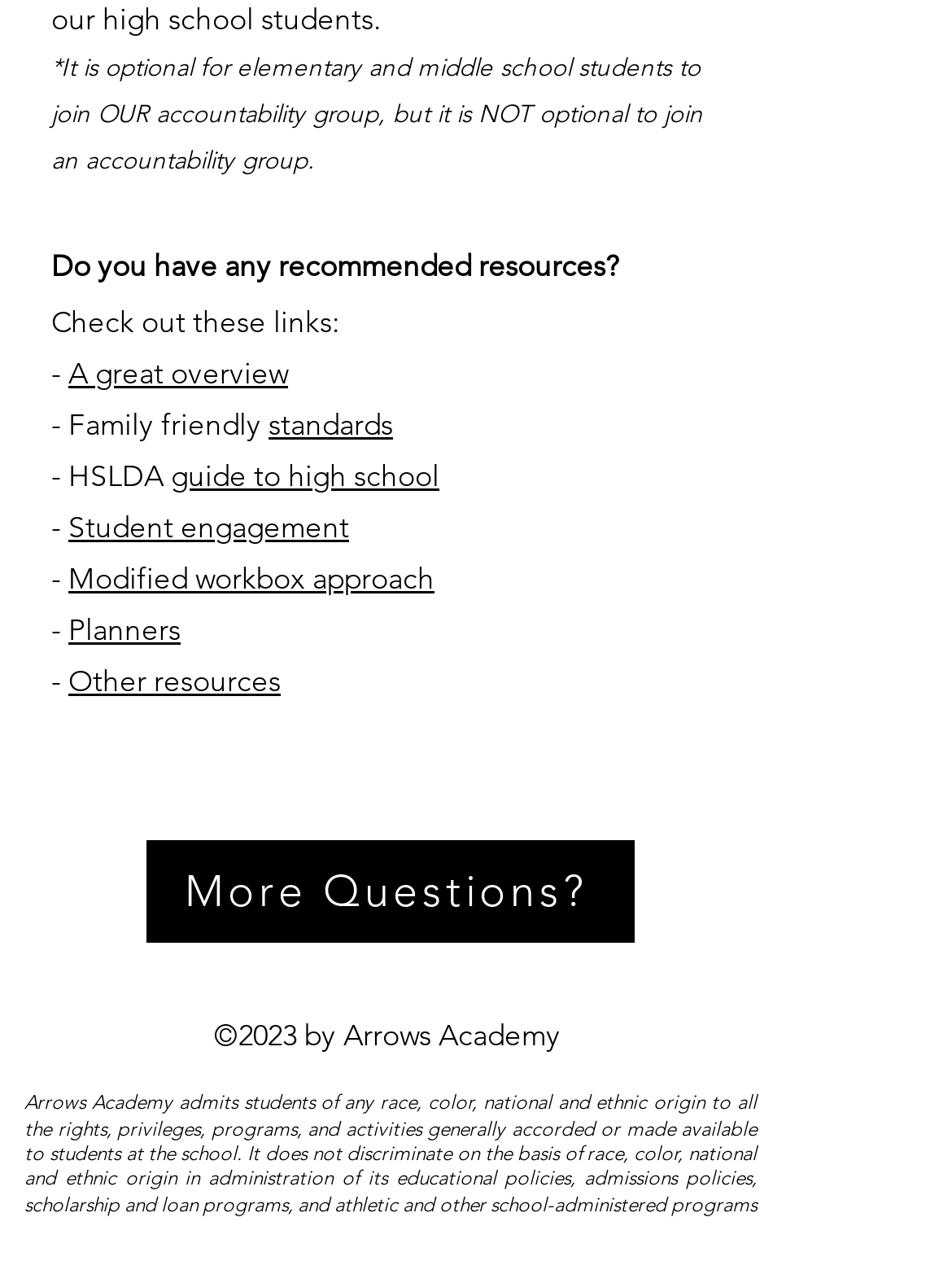Please identify the bounding box coordinates of the element I need to click to follow this instruction: "Explore 'guide to high school'".

[0.179, 0.359, 0.462, 0.388]